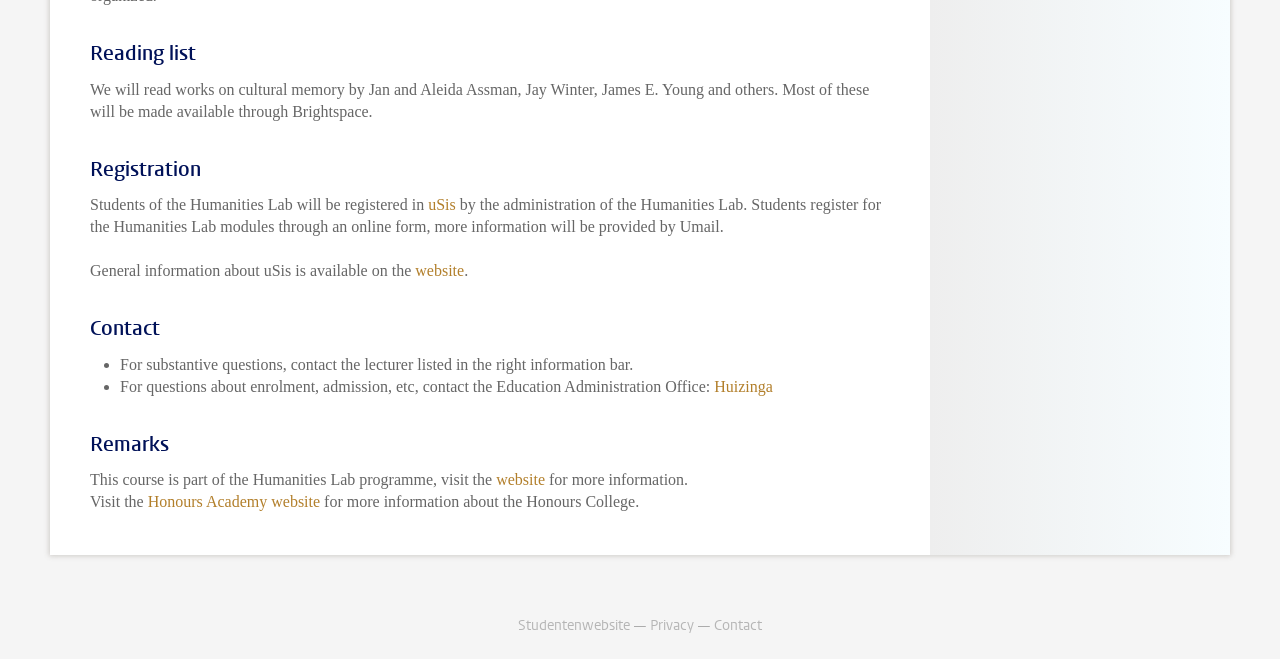Please determine the bounding box coordinates of the element to click in order to execute the following instruction: "Contact Huizinga". The coordinates should be four float numbers between 0 and 1, specified as [left, top, right, bottom].

[0.558, 0.573, 0.604, 0.599]